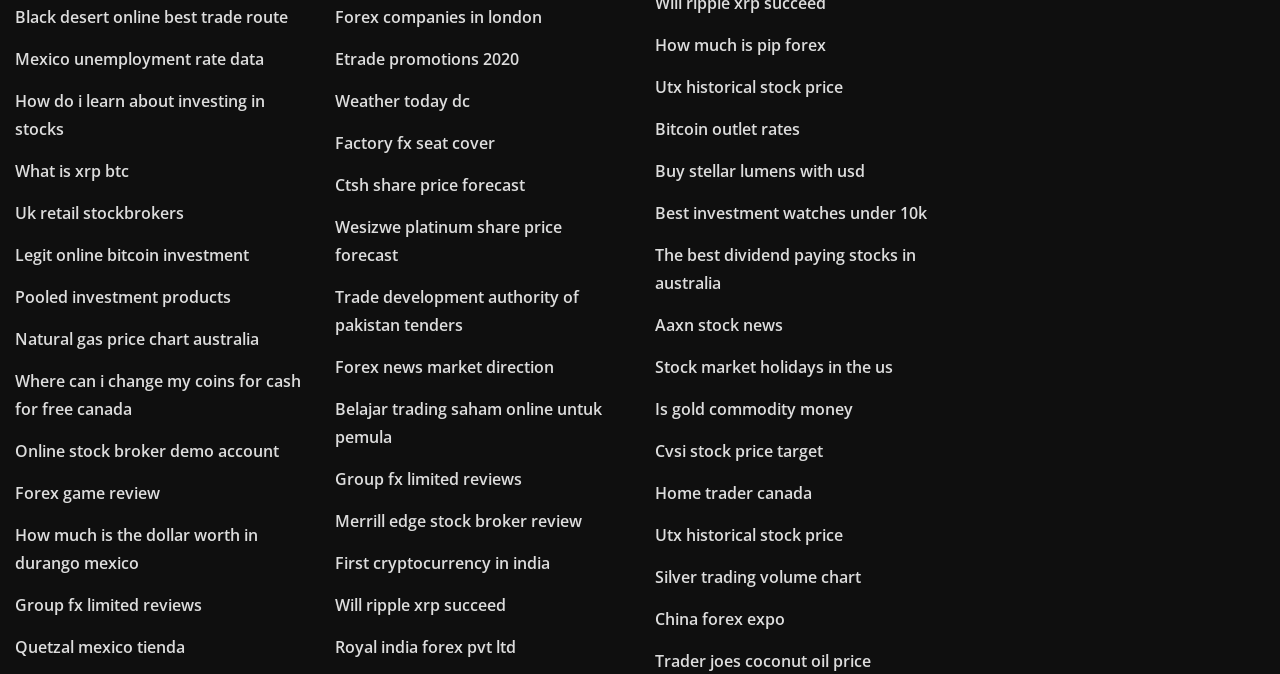Determine the bounding box coordinates of the region I should click to achieve the following instruction: "Explore 'Forex companies in london'". Ensure the bounding box coordinates are four float numbers between 0 and 1, i.e., [left, top, right, bottom].

[0.262, 0.009, 0.423, 0.042]